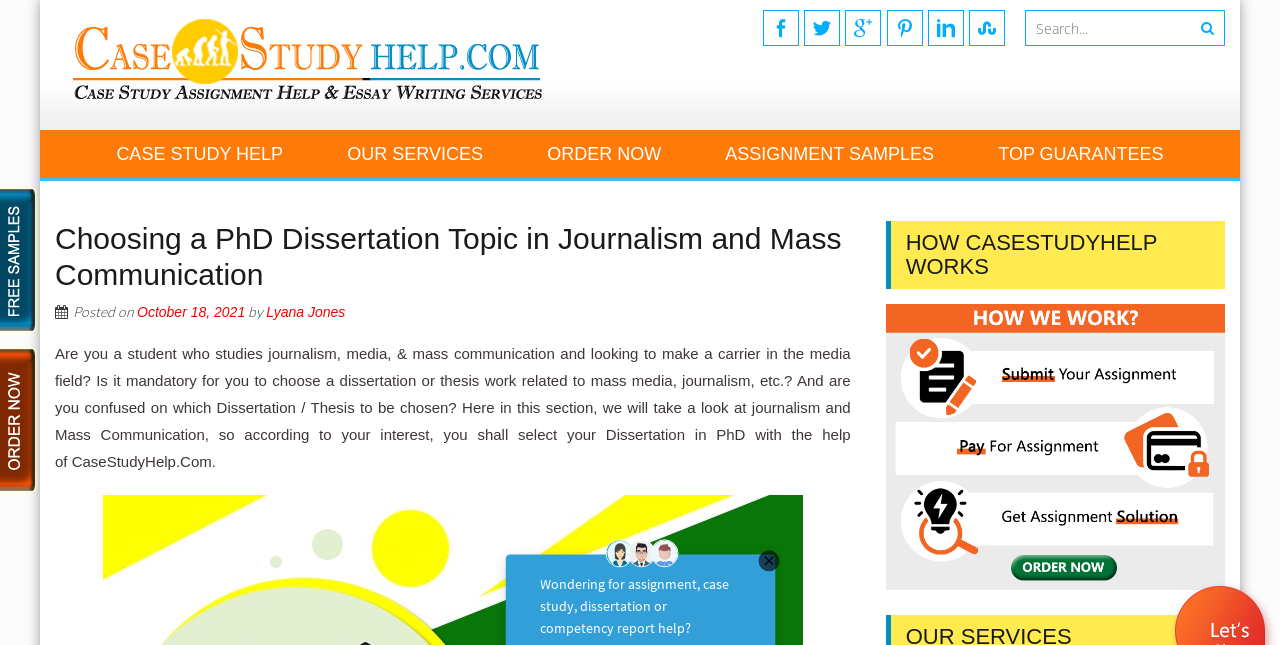What is the topic of the dissertation?
Examine the image and provide an in-depth answer to the question.

The webpage is about choosing a PhD dissertation topic in Journalism and Mass Communication, and it provides tips and guidance for students studying journalism, media, and mass communication.